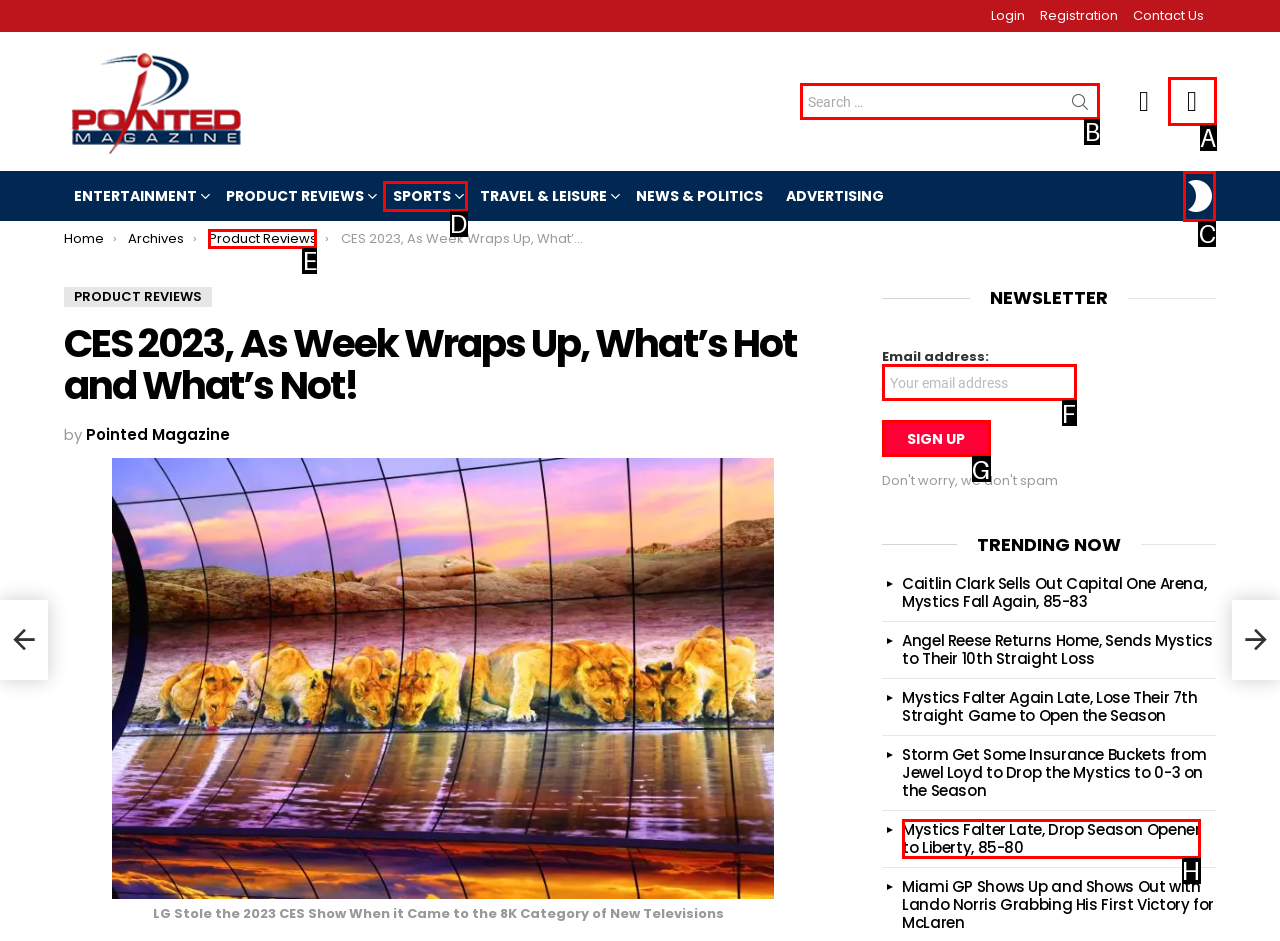From the options shown in the screenshot, tell me which lettered element I need to click to complete the task: Go to About Us page.

None